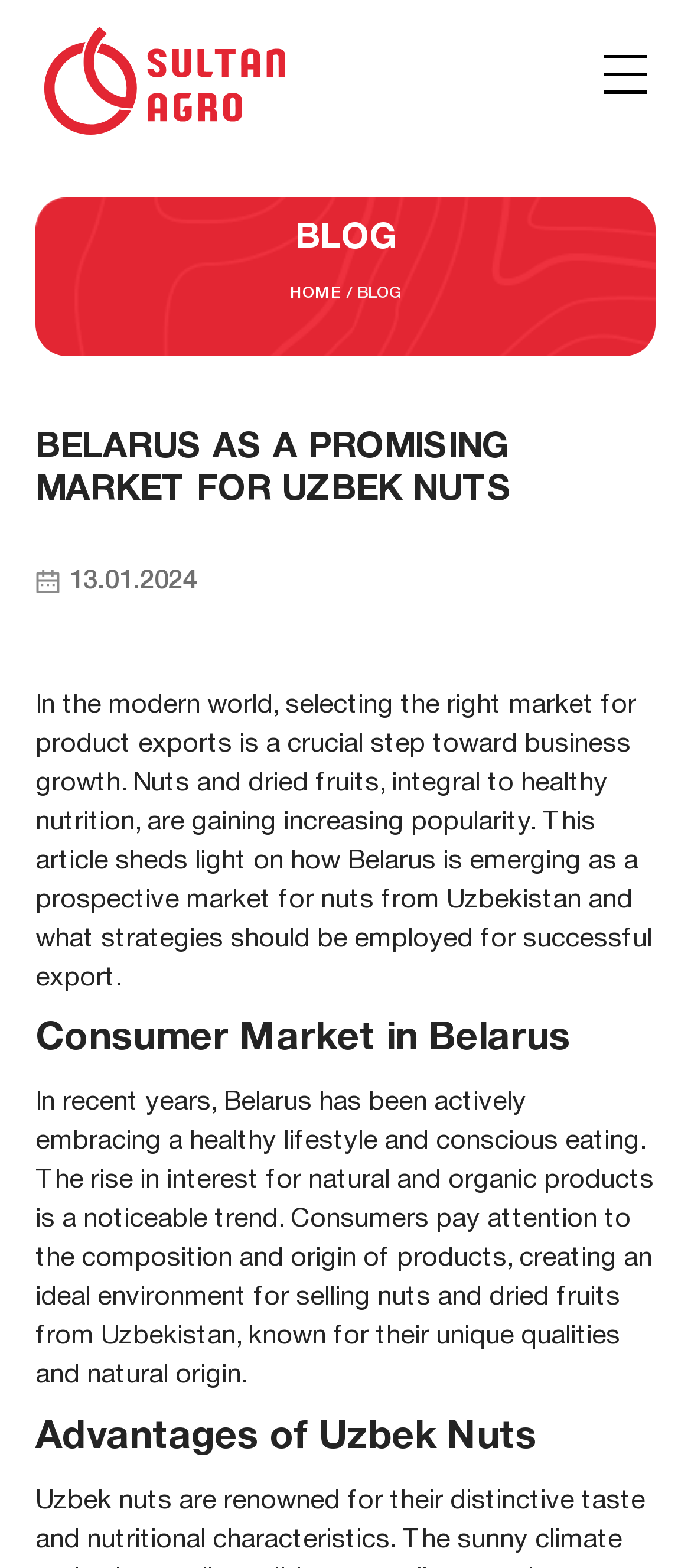Provide the bounding box coordinates of the HTML element described as: "13.01.2024". The bounding box coordinates should be four float numbers between 0 and 1, i.e., [left, top, right, bottom].

[0.051, 0.361, 0.285, 0.381]